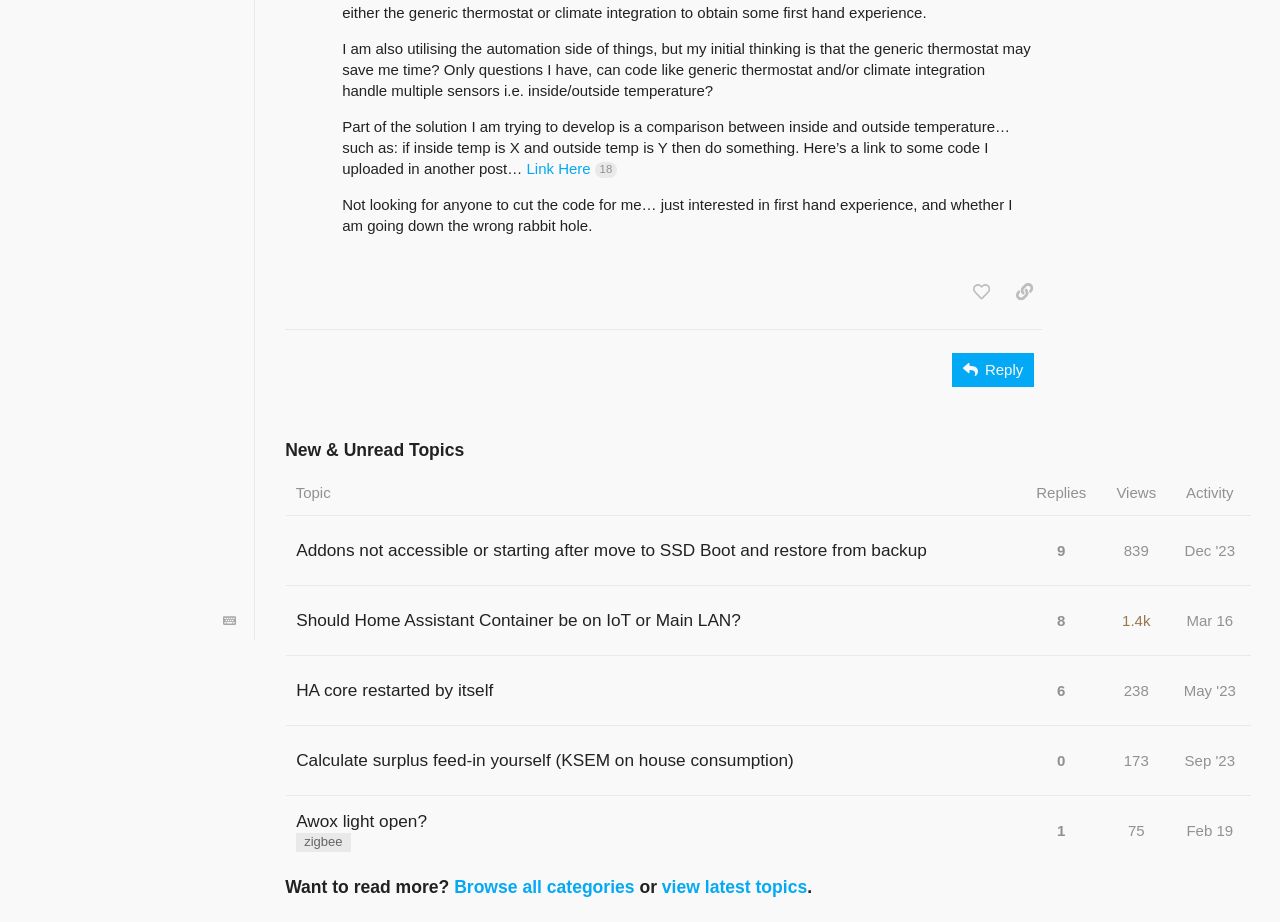Show the bounding box coordinates for the HTML element described as: "0".

[0.822, 0.8, 0.836, 0.849]